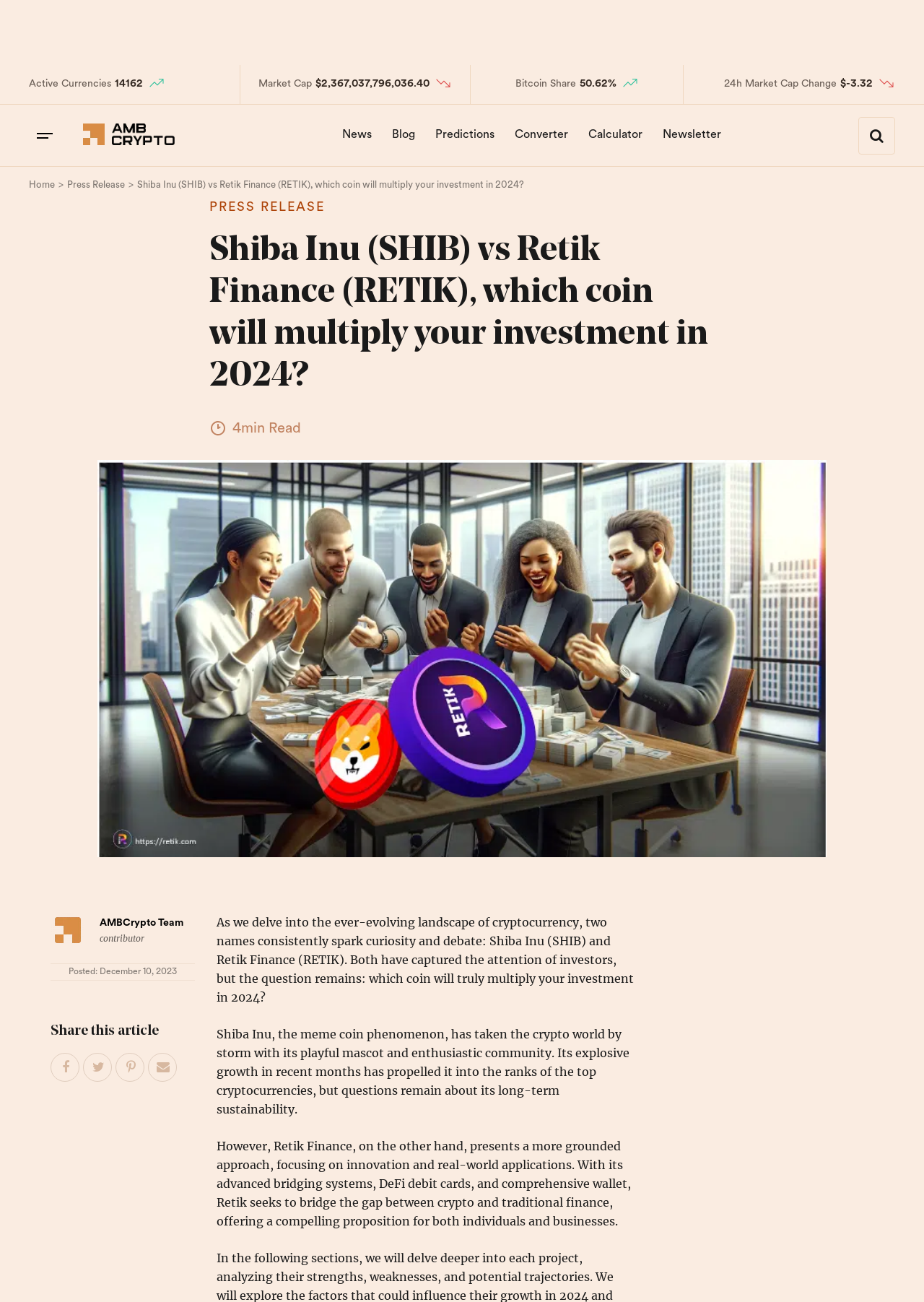Explain the webpage in detail.

This webpage is an article comparing Shiba Inu (SHIB) and Retik Finance (RETIK) cryptocurrencies. At the top, there is a navigation bar with links to "Home", "Press Release", and the current article title. Below the navigation bar, there is a section displaying market data, including the number of active currencies, market capitalization, Bitcoin share, and 24-hour market cap change, each accompanied by a small icon.

To the right of the market data section, there is a row of links to other sections of the website, including "News", "Blog", "Predictions", "Converter", "Calculator", and "Newsletter". Above this row, there is a logo of AMBCrypto, the website's name, and a breadcrumb navigation showing the current article's path.

The main article content starts with a heading and a brief summary of the article. Below the heading, there is an image, followed by the article's text, which is divided into paragraphs. The article discusses the two cryptocurrencies, Shiba Inu and Retik Finance, their characteristics, and their potential for investment.

On the left side of the article, there is a section displaying the author's information, including their avatar, name, and a label indicating they are a contributor. Below the author's information, there is a section showing the article's posting date.

At the bottom of the article, there is a section encouraging readers to share the article on social media platforms, including Facebook, Twitter, Pinterest, and email.